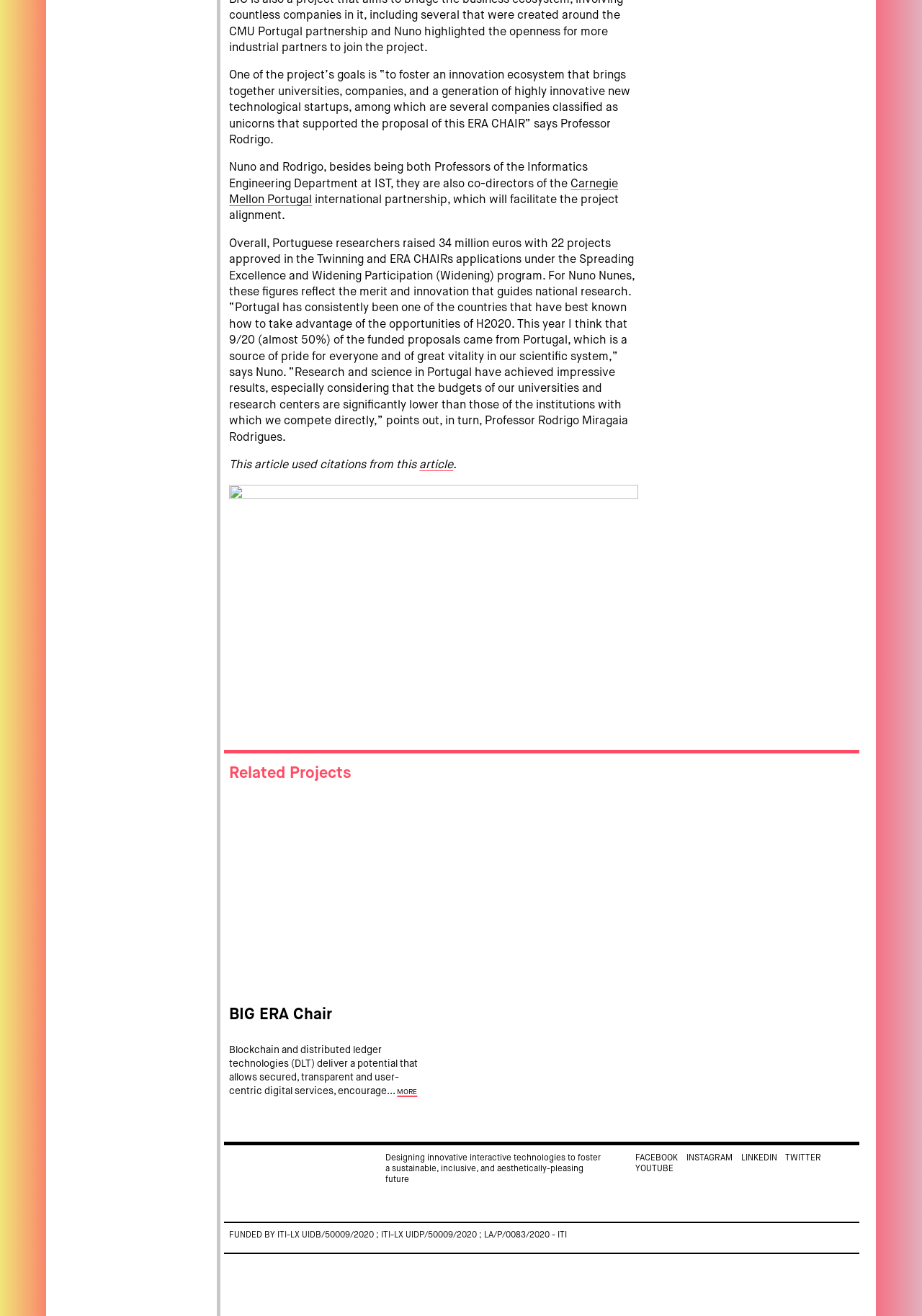Provide the bounding box coordinates of the HTML element described as: "Website Applications". The bounding box coordinates should be four float numbers between 0 and 1, i.e., [left, top, right, bottom].

None